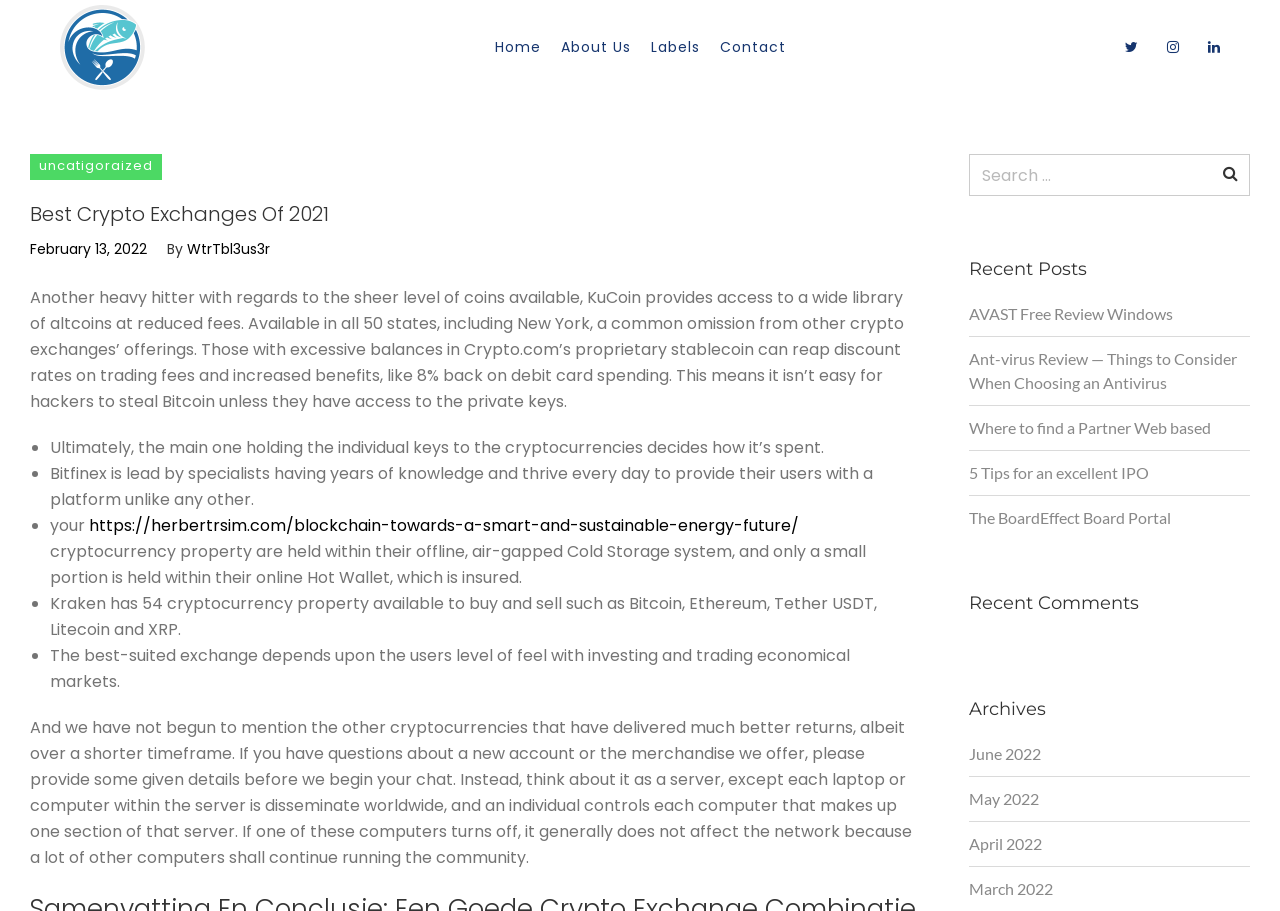How many recent posts are listed?
Use the information from the image to give a detailed answer to the question.

I counted the number of recent posts listed, which are 'AVAST Free Review Windows', 'Ant-virus Review — Things to Consider When Choosing an Antivirus', 'Where to find a Partner Web based', '5 Tips for an excellent IPO', and 'The BoardEffect Board Portal'. There are 5 recent posts listed.